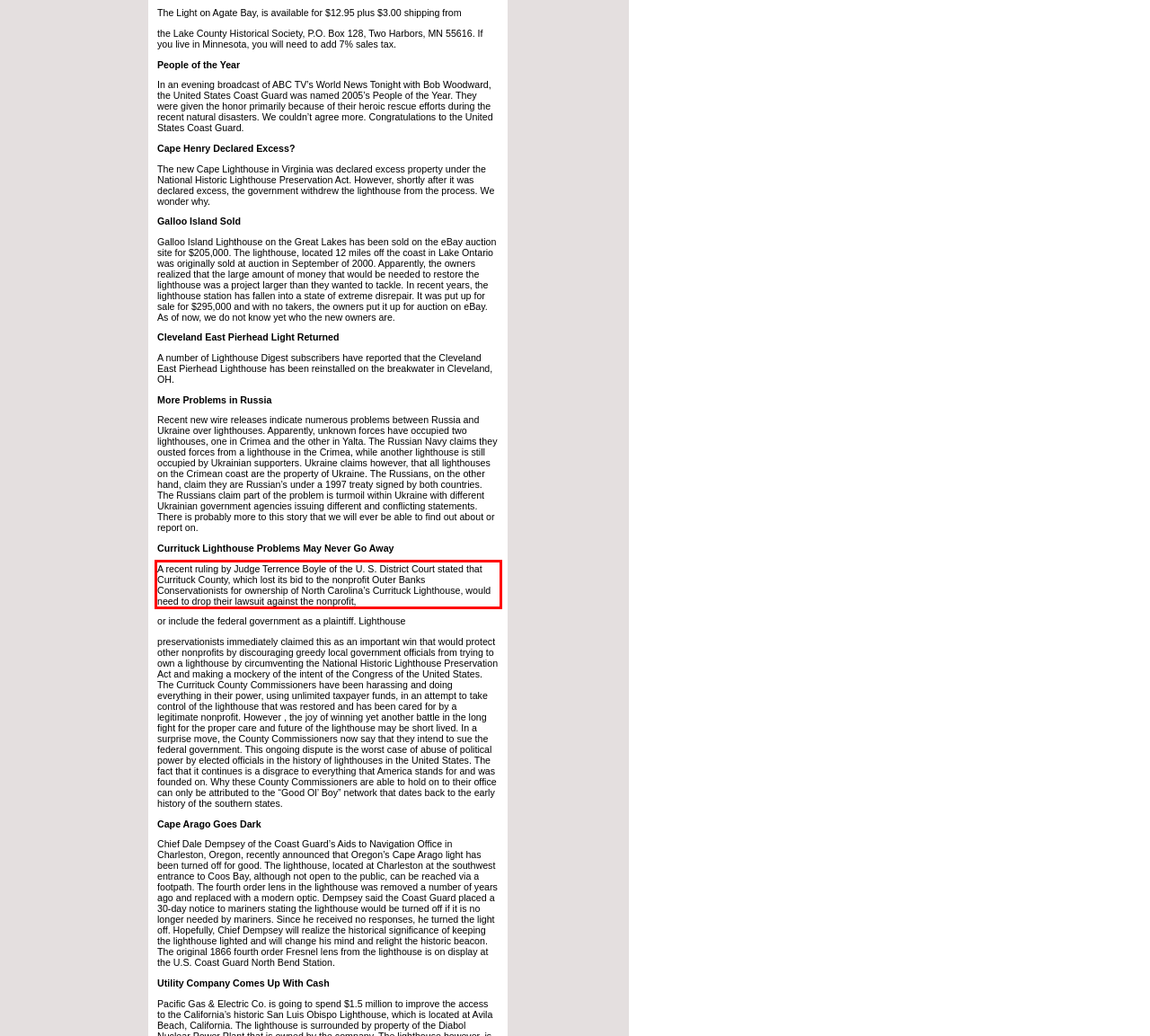In the screenshot of the webpage, find the red bounding box and perform OCR to obtain the text content restricted within this red bounding box.

A recent ruling by Judge Terrence Boyle of the U. S. District Court stated that Currituck County, which lost its bid to the nonprofit Outer Banks Conservationists for ownership of North Carolina’s Currituck Lighthouse, would need to drop their lawsuit against the nonprofit,